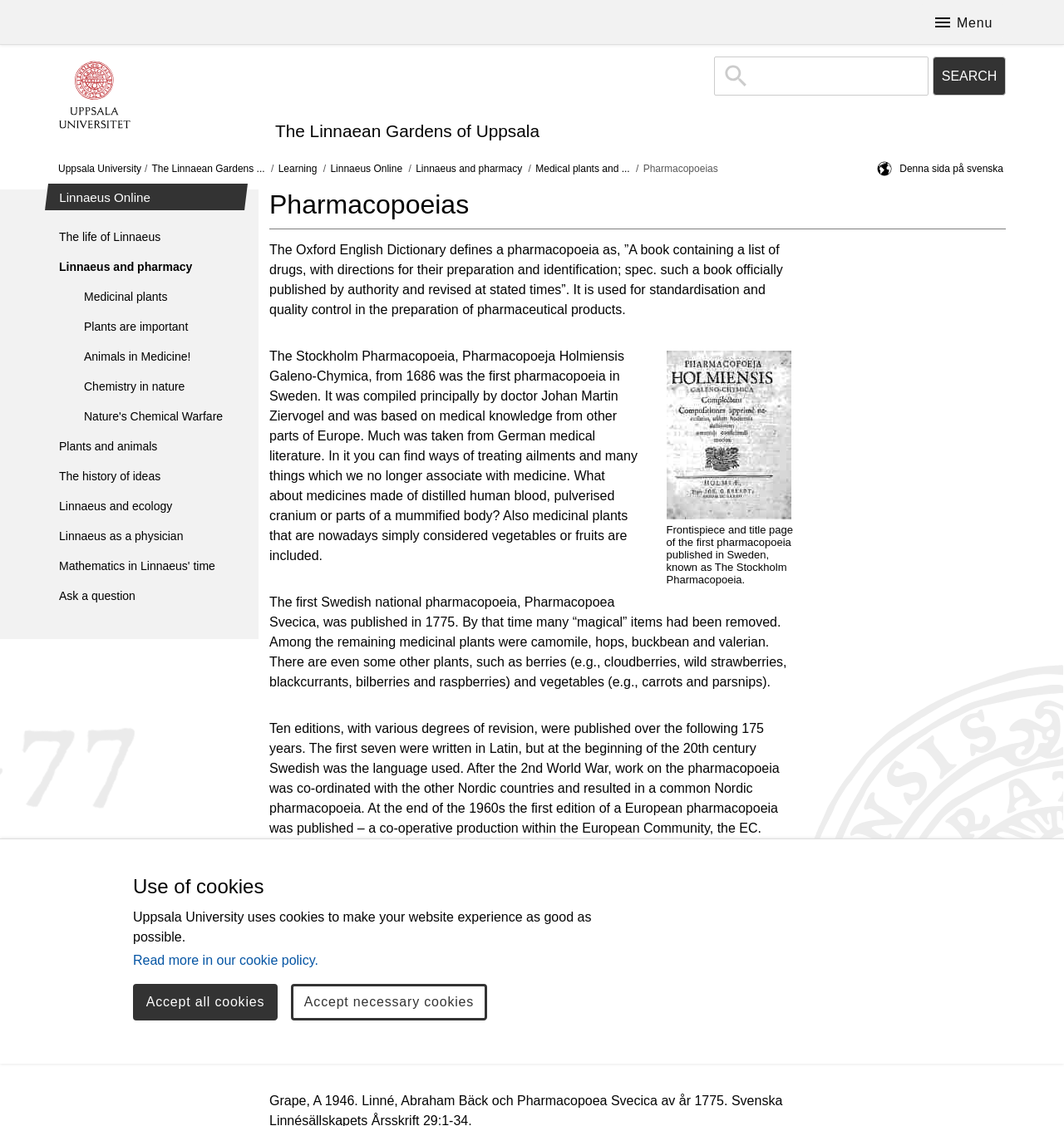Refer to the image and provide an in-depth answer to the question: 
What is Linnaeus Online about?

I found the answer by looking at the heading 'Linnaeus Online' with bounding box coordinates [0.042, 0.163, 0.233, 0.187] and the links 'The life of Linnaeus' and 'Linnaeus and pharmacy' with bounding box coordinates [0.001, 0.197, 0.243, 0.224] and [0.001, 0.224, 0.243, 0.25] respectively, which suggest that Linnaeus Online is about the life of Linnaeus and his relation to pharmacy.